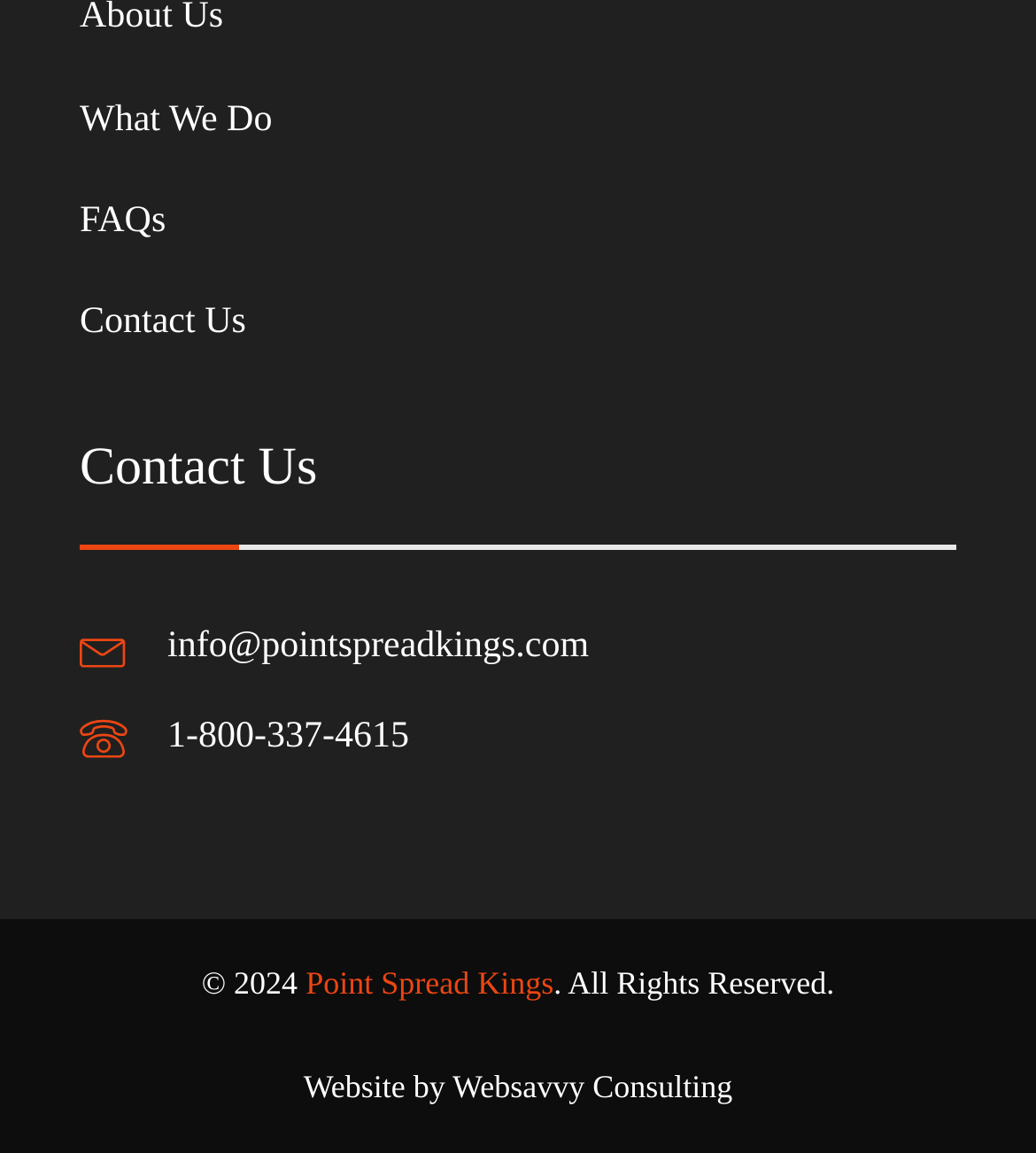Respond concisely with one word or phrase to the following query:
What is the year of copyright?

2024